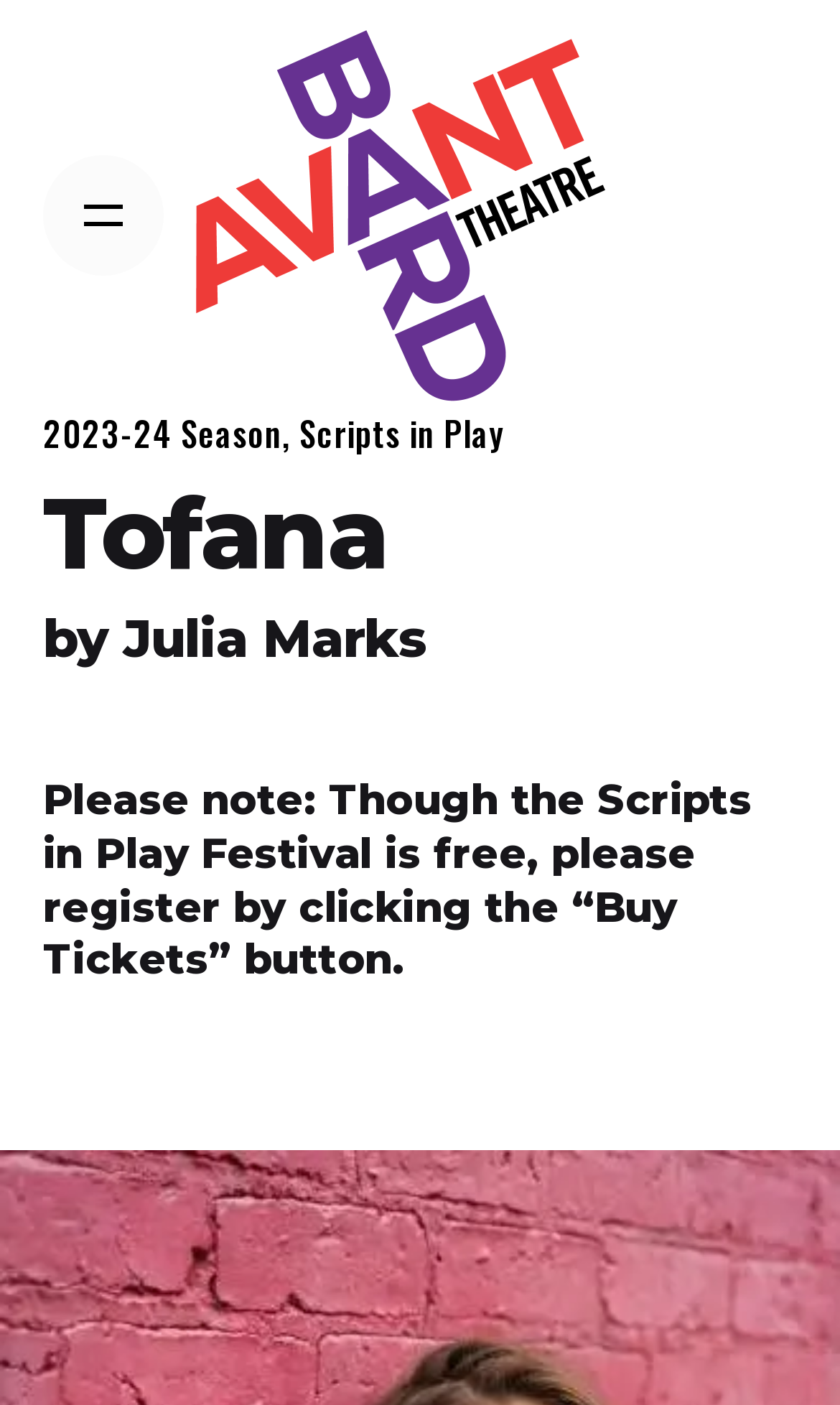Craft a detailed narrative of the webpage's structure and content.

The webpage is about a theatrical production, "Tofana" by Julia Marks, presented by Avant Bard Theatre. At the top left corner, there is a site navigation link. Next to it, on the top center, is the Avant Bard Theatre's logo, which is an image with a link to the theatre's main page. 

Below the logo, there are two horizontal text lines. The first line on the left reads "2023-24 Season" and the second line on the right reads "Scripts in Play". 

Further down, there is a heading that reads "Tofana" in a larger font, followed by a subheading "by Julia Marks" in a slightly smaller font. The author's name, Julia Marks, is a clickable link. 

At the bottom of the page, there is a notice in a larger font, informing visitors that although the Scripts in Play Festival is free, registration is required by clicking the "Buy Tickets" button.